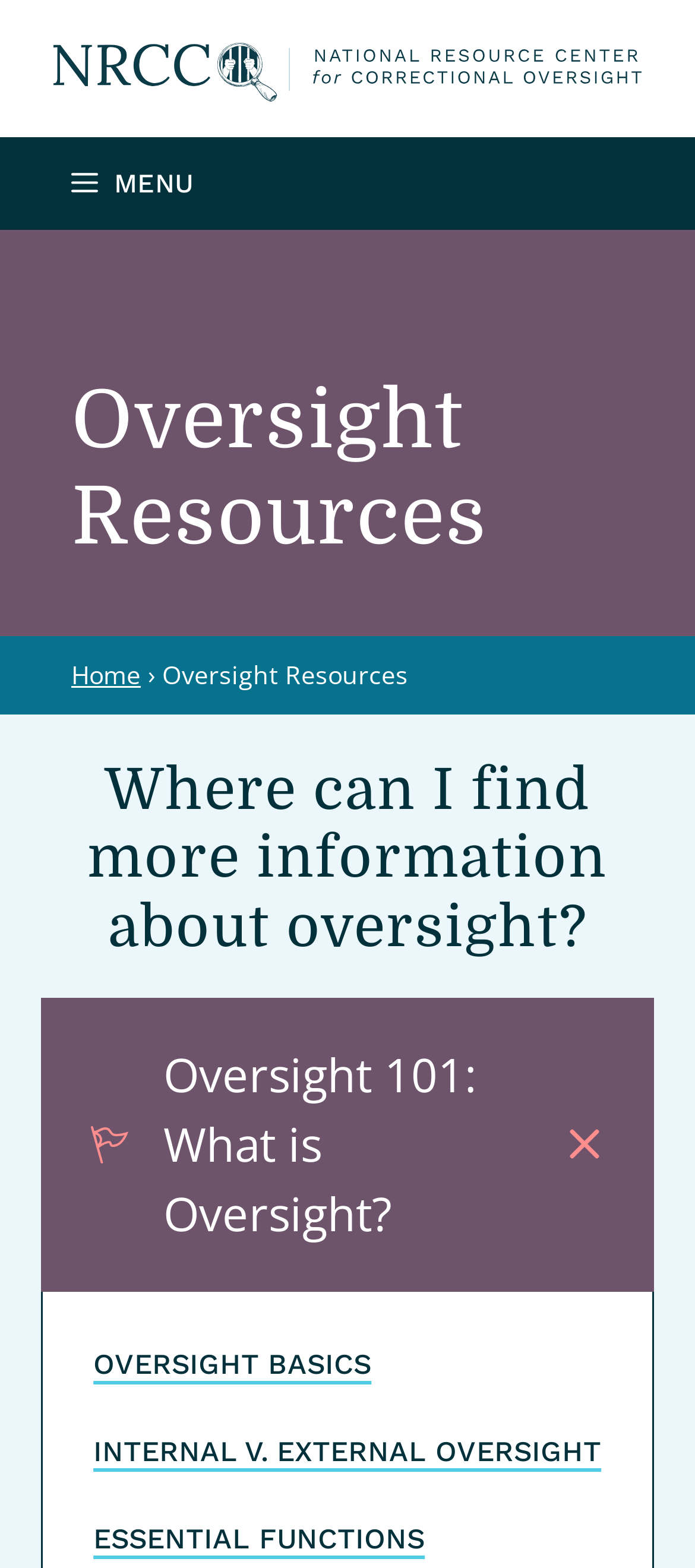Extract the bounding box coordinates for the described element: "Internal v. External Oversight". The coordinates should be represented as four float numbers between 0 and 1: [left, top, right, bottom].

[0.134, 0.912, 0.865, 0.94]